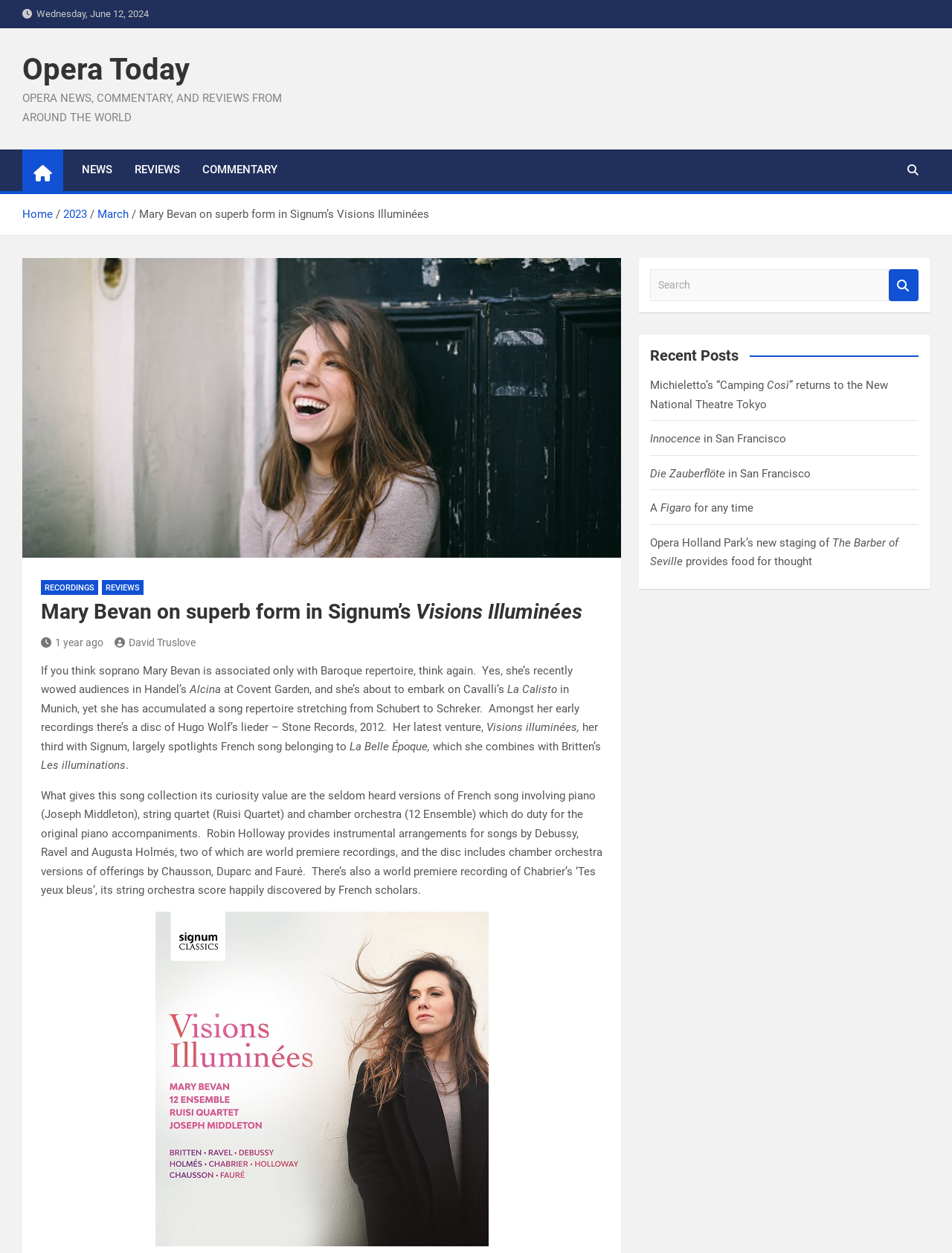Create a full and detailed caption for the entire webpage.

The webpage is about Opera Today, a website that provides news, commentary, and reviews related to opera. At the top left, there is a heading "Opera Today" with a link to the website's homepage. Below it, there is a static text "OPERA NEWS, COMMENTARY, AND REVIEWS FROM AROUND THE WORLD" that describes the website's content.

On the top right, there are several links to different sections of the website, including "NEWS", "REVIEWS", and "COMMENTARY". Next to these links, there is a button with a search icon.

Below the top section, there is a navigation bar with breadcrumbs, showing the current page's location in the website's hierarchy. The breadcrumbs include links to the homepage, the year 2023, and the month of March.

The main content of the webpage is an article about soprano Mary Bevan, with a heading "Mary Bevan on superb form in Signum’s Visions Illuminées". The article is divided into several paragraphs, with the first paragraph introducing Mary Bevan's association with Baroque repertoire and her recent performances. The subsequent paragraphs discuss her song repertoire, including her latest venture, "Visions illuminées", which features French song belonging to the La Belle Époque period.

There are two figures in the article, one above the first paragraph and another below the last paragraph. The figures may be images related to Mary Bevan or her performances.

On the right side of the webpage, there is a search box with a button and a heading "Recent Posts" above it. Below the search box, there are several links to recent posts on the website, including articles about opera performances and reviews.

Overall, the webpage is a review article about Mary Bevan's latest song collection, with additional features such as a search box and links to recent posts on the website.